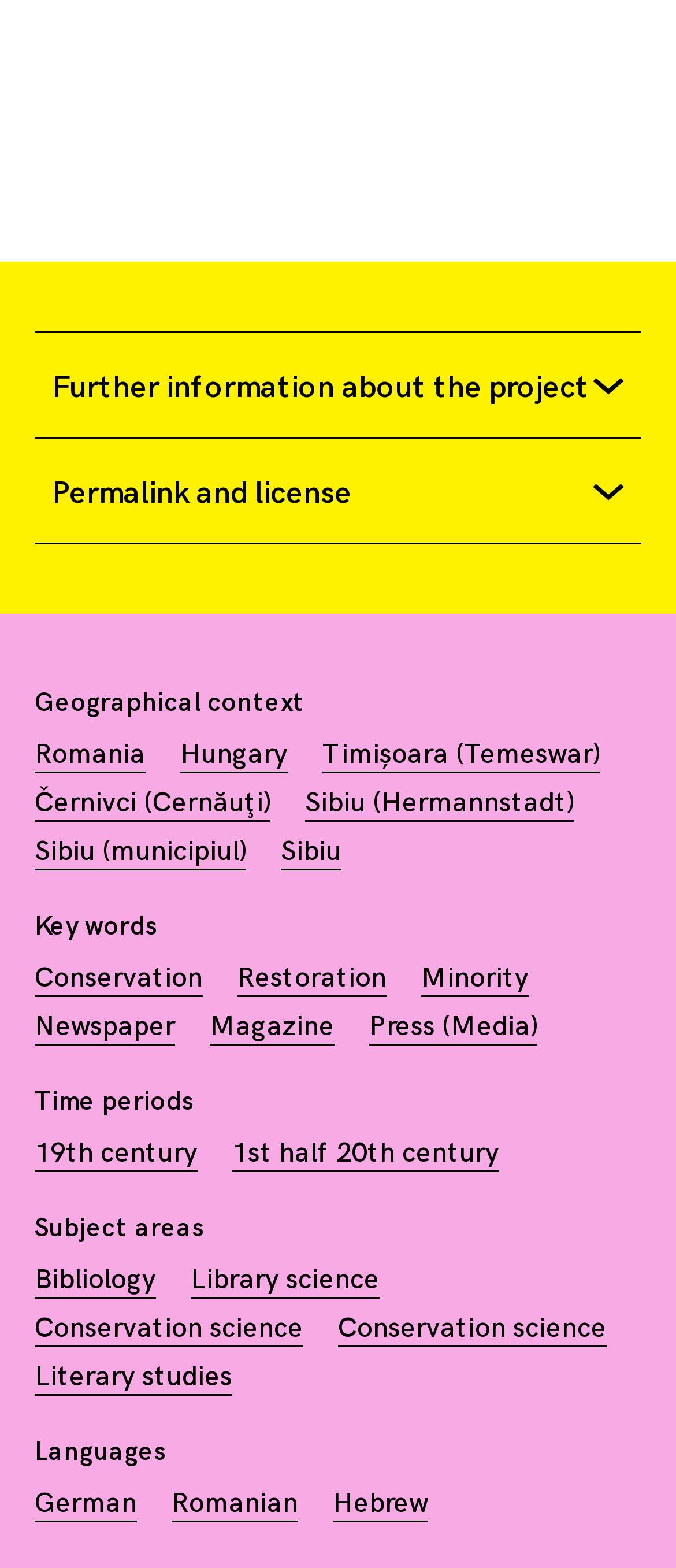How many languages are supported?
Utilize the information in the image to give a detailed answer to the question.

I counted the number of links under the 'Languages' heading, which are 'German', 'Romanian', and 'Hebrew'. There are 3 languages supported.